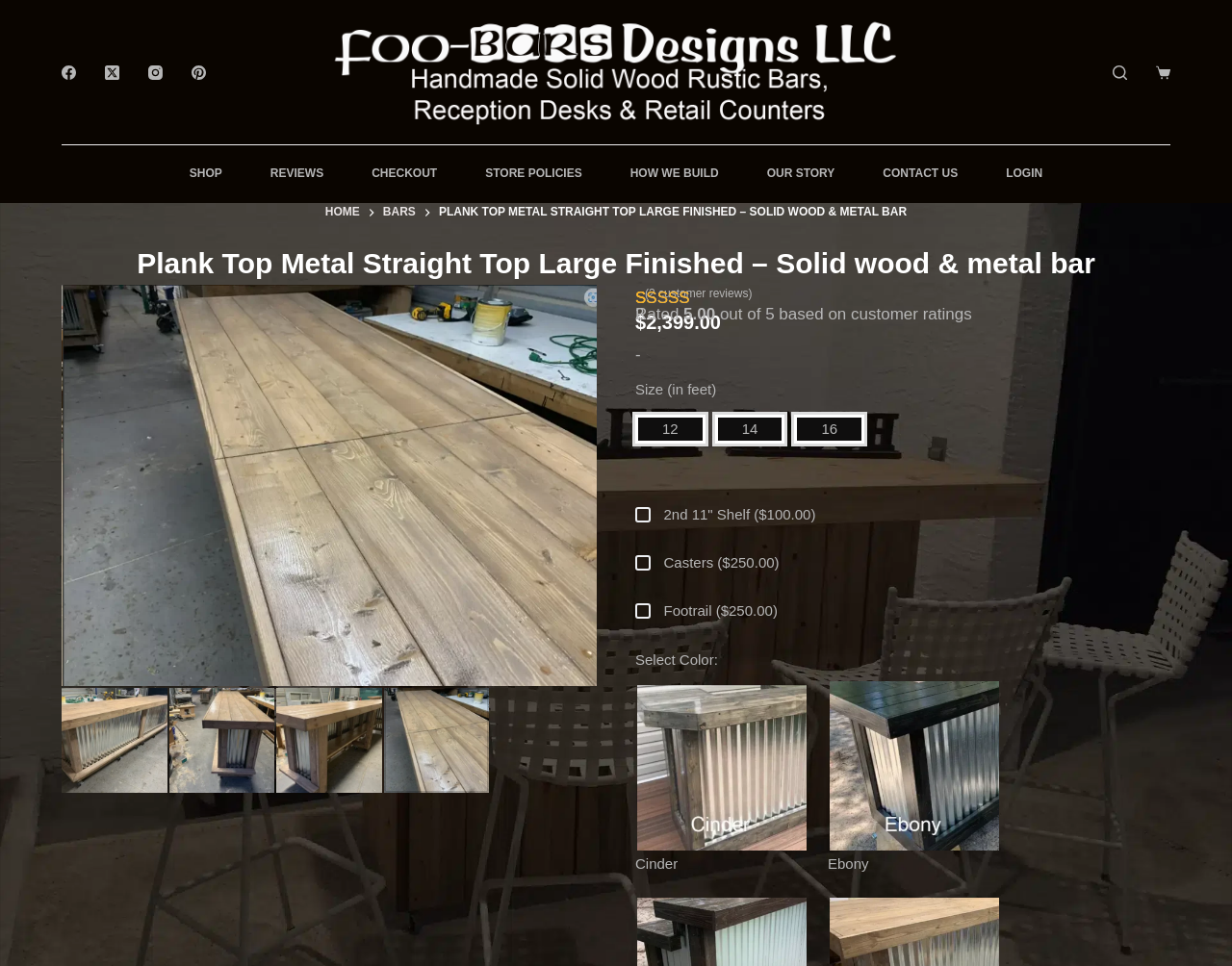Offer a detailed explanation of the webpage layout and contents.

This webpage is about a product called "Plank Top Metal Straight Top Large Finished – Solid wood & metal bar". At the top of the page, there is a navigation menu with links to "SHOP", "REVIEWS", "CHECKOUT", and other sections. Below the navigation menu, there is a large image of the product, accompanied by a heading with the product name and a brief description.

To the left of the product image, there are social media links to Facebook, Twitter, Instagram, and Pinterest. Below the product image, there is a section with customer reviews, including a rating out of 5 stars and a link to read 2 customer reviews.

The product details section lists the price of the product, which is $2,399.00, and provides options to select the size and color of the product. There are also checkboxes to add additional features, such as a 2nd 11" shelf or casters, to the product.

At the bottom of the page, there is a footer menu with links to various sections of the website, including "CART", "CHECKOUT", "CONTACT US", and "LOGIN". There are also links to "Important Links", including "Privacy Policy" and "Terms & Conditions", and "Shipping Information".